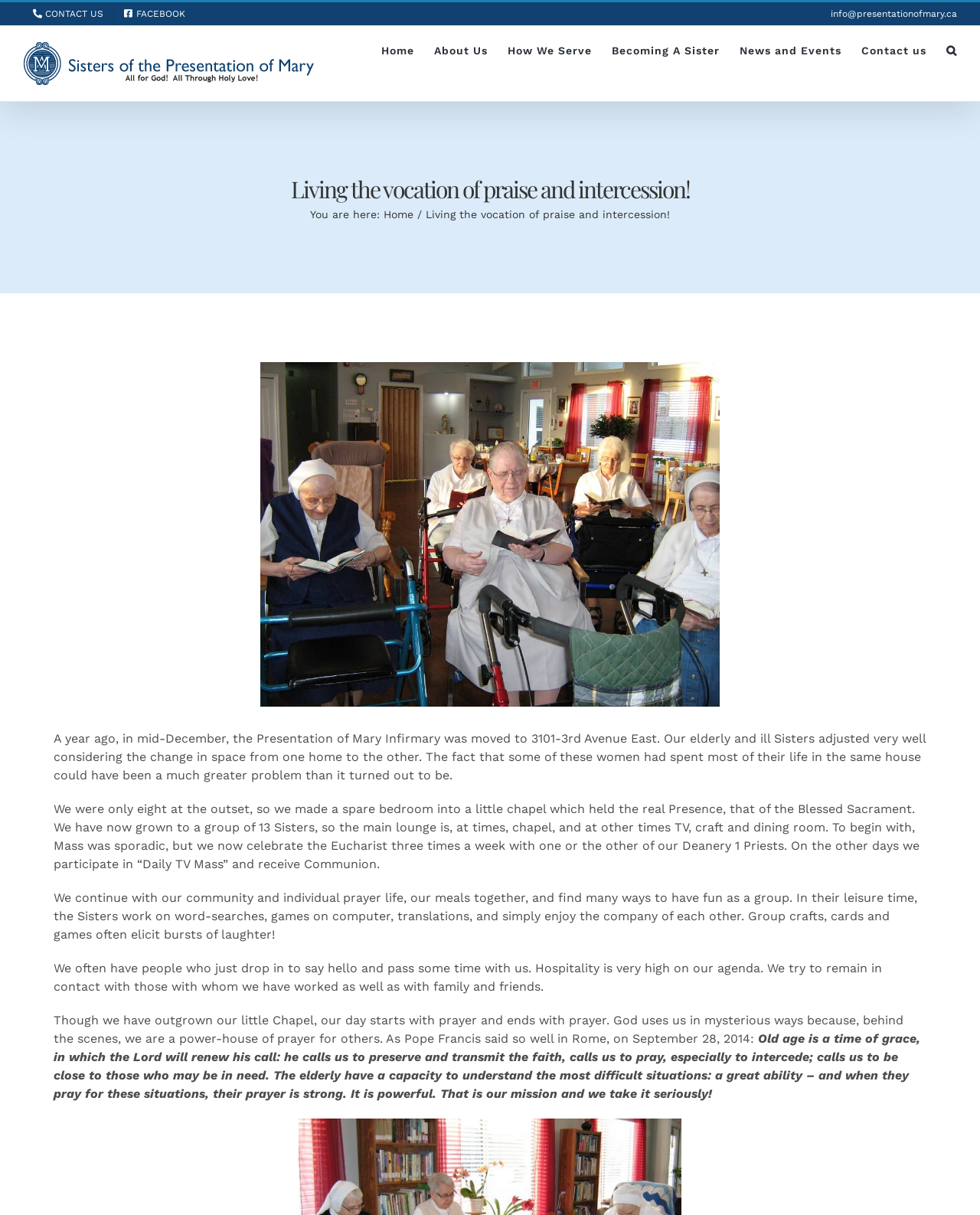Provide the bounding box coordinates of the HTML element described by the text: "info@presentationofmary.ca".

[0.848, 0.007, 0.977, 0.016]